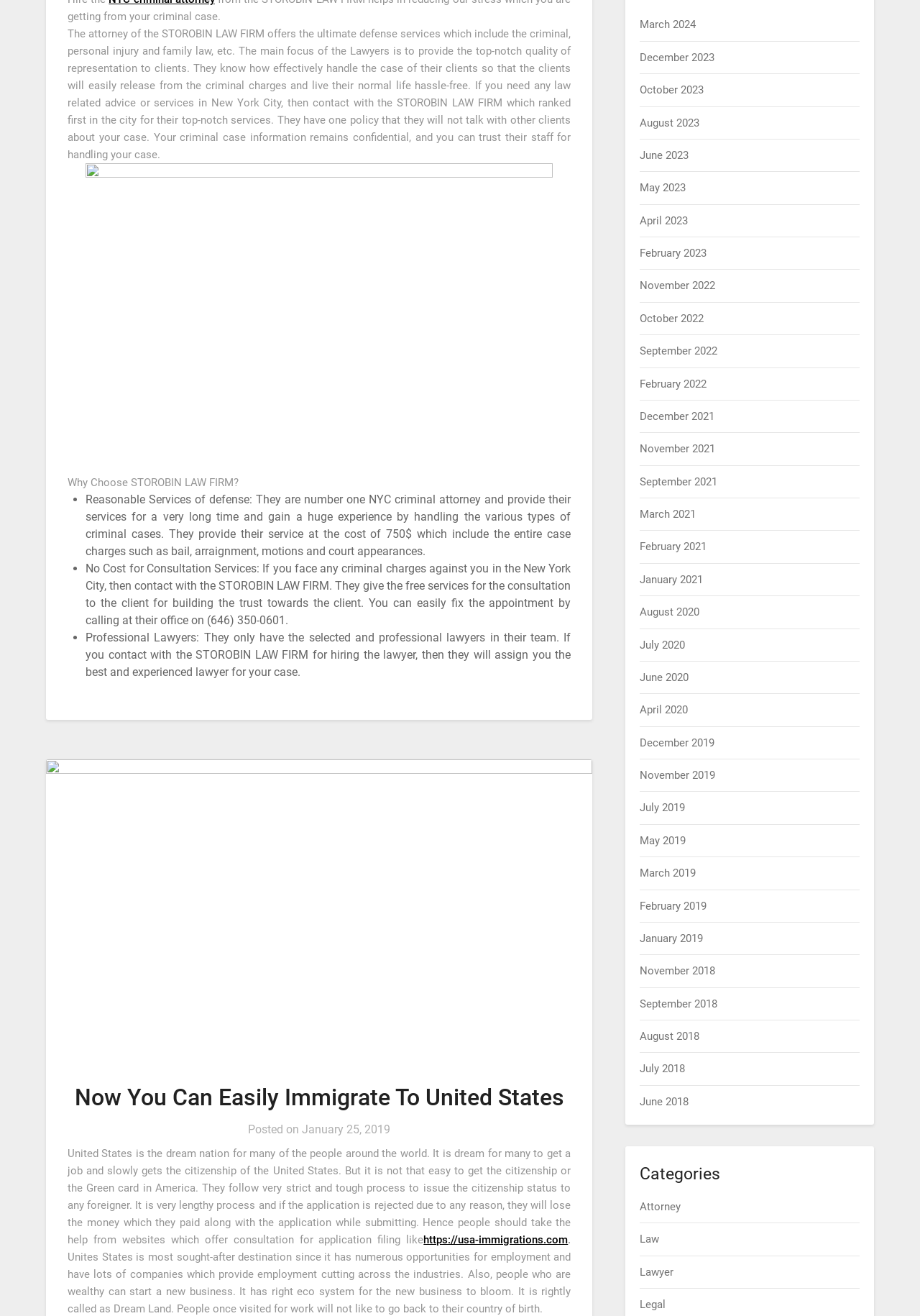From the webpage screenshot, predict the bounding box of the UI element that matches this description: "Legal".

[0.696, 0.986, 0.724, 0.996]